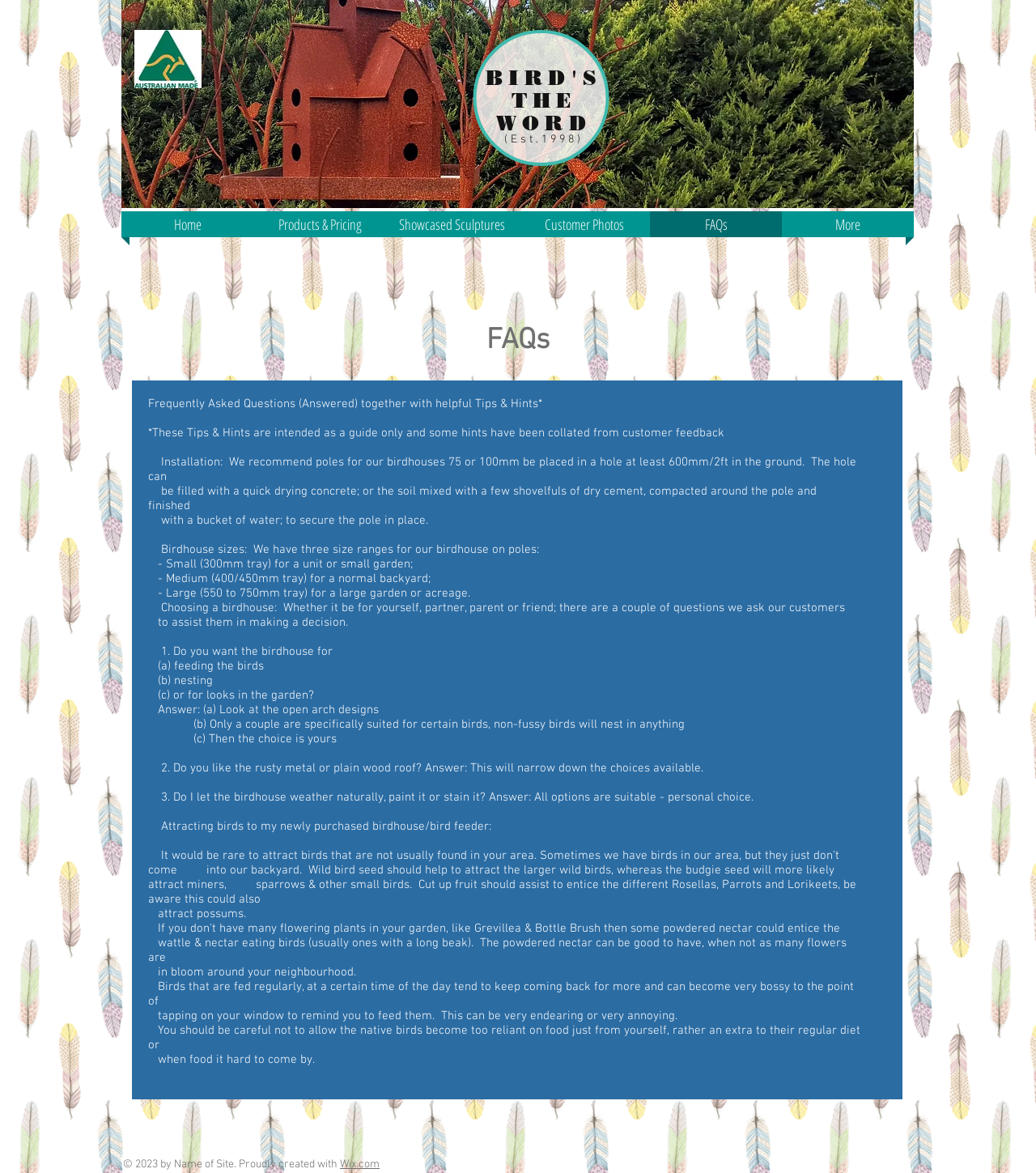Determine the bounding box for the described HTML element: "More". Ensure the coordinates are four float numbers between 0 and 1 in the format [left, top, right, bottom].

[0.755, 0.18, 0.882, 0.202]